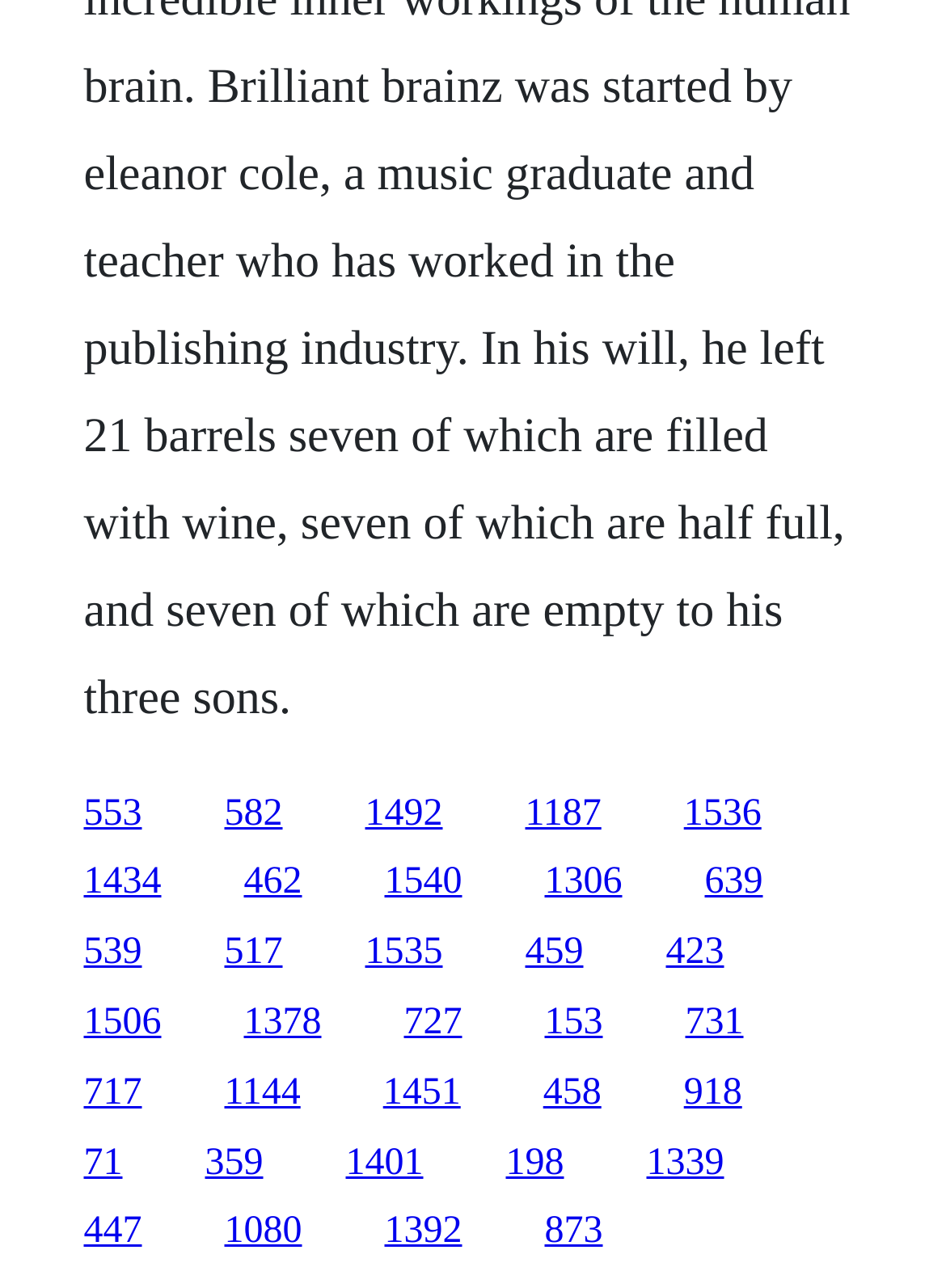Determine the bounding box coordinates of the clickable region to execute the instruction: "access the ninth link". The coordinates should be four float numbers between 0 and 1, denoted as [left, top, right, bottom].

[0.576, 0.669, 0.658, 0.701]